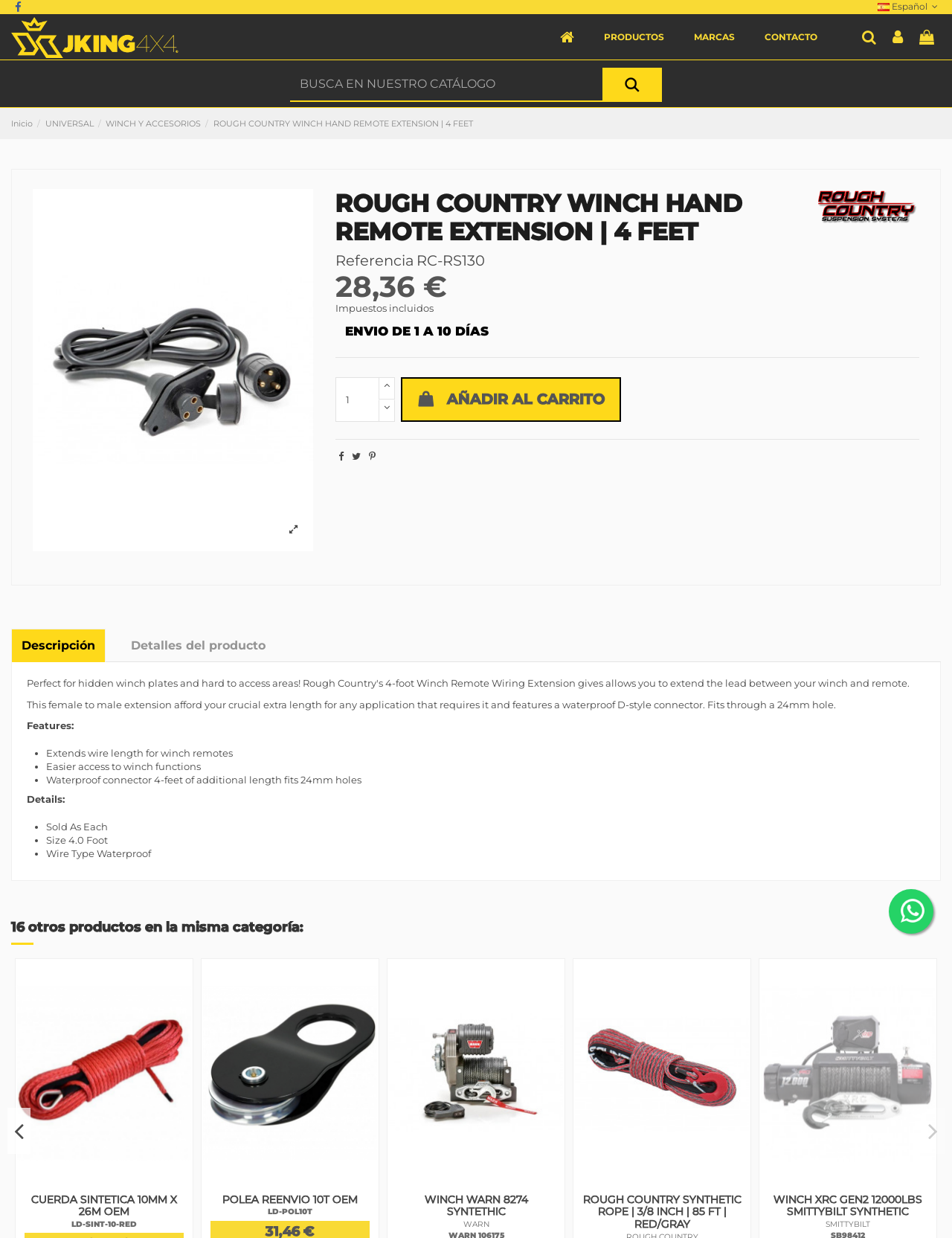What is the type of connector?
Give a single word or phrase answer based on the content of the image.

Waterproof D-style connector